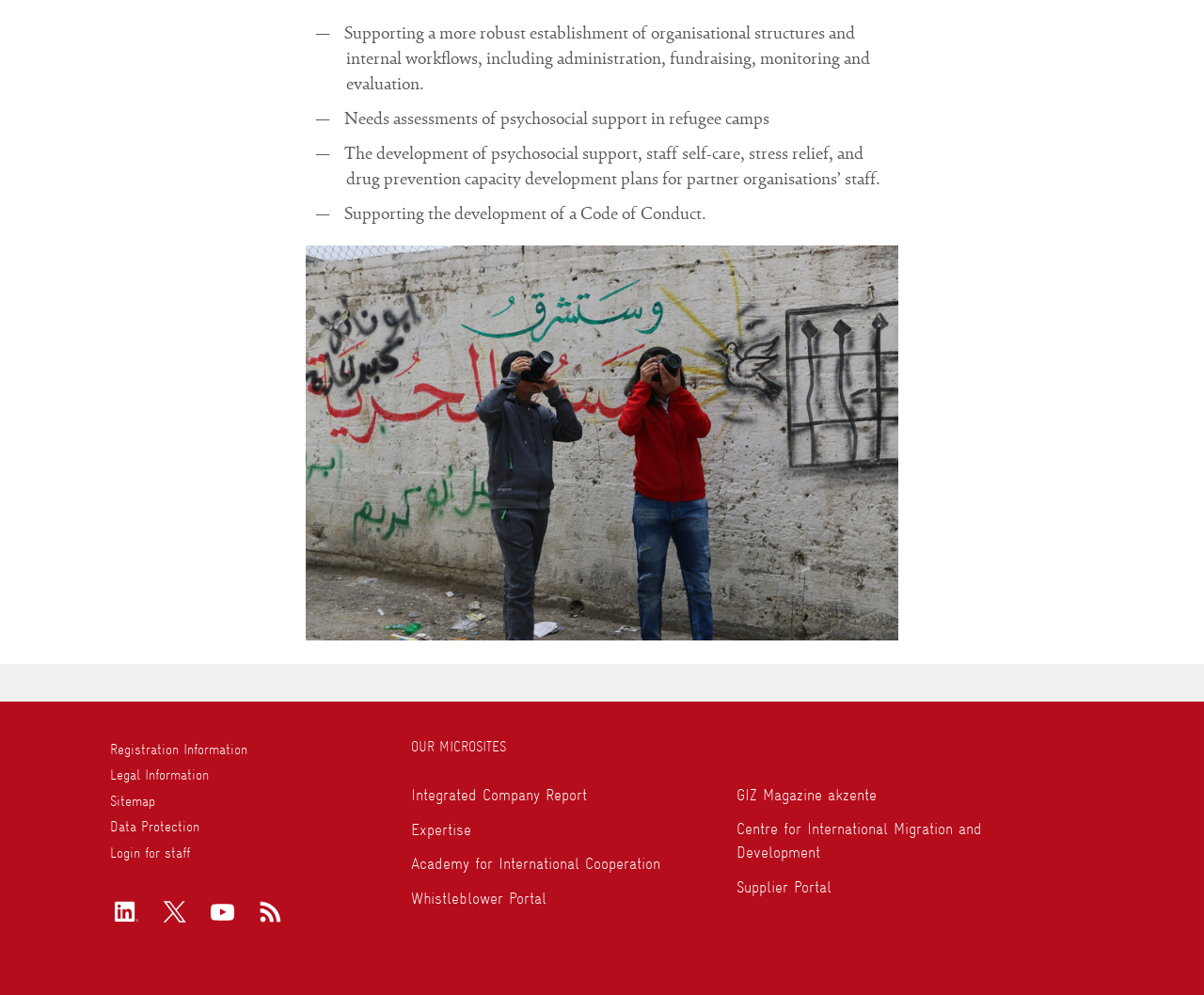Could you please study the image and provide a detailed answer to the question:
What type of information can be found in the 'Service' section?

The 'Service' section contains links to various types of information, including registration information, legal information, sitemap, data protection, and login for staff, suggesting that this section provides access to administrative and technical information.